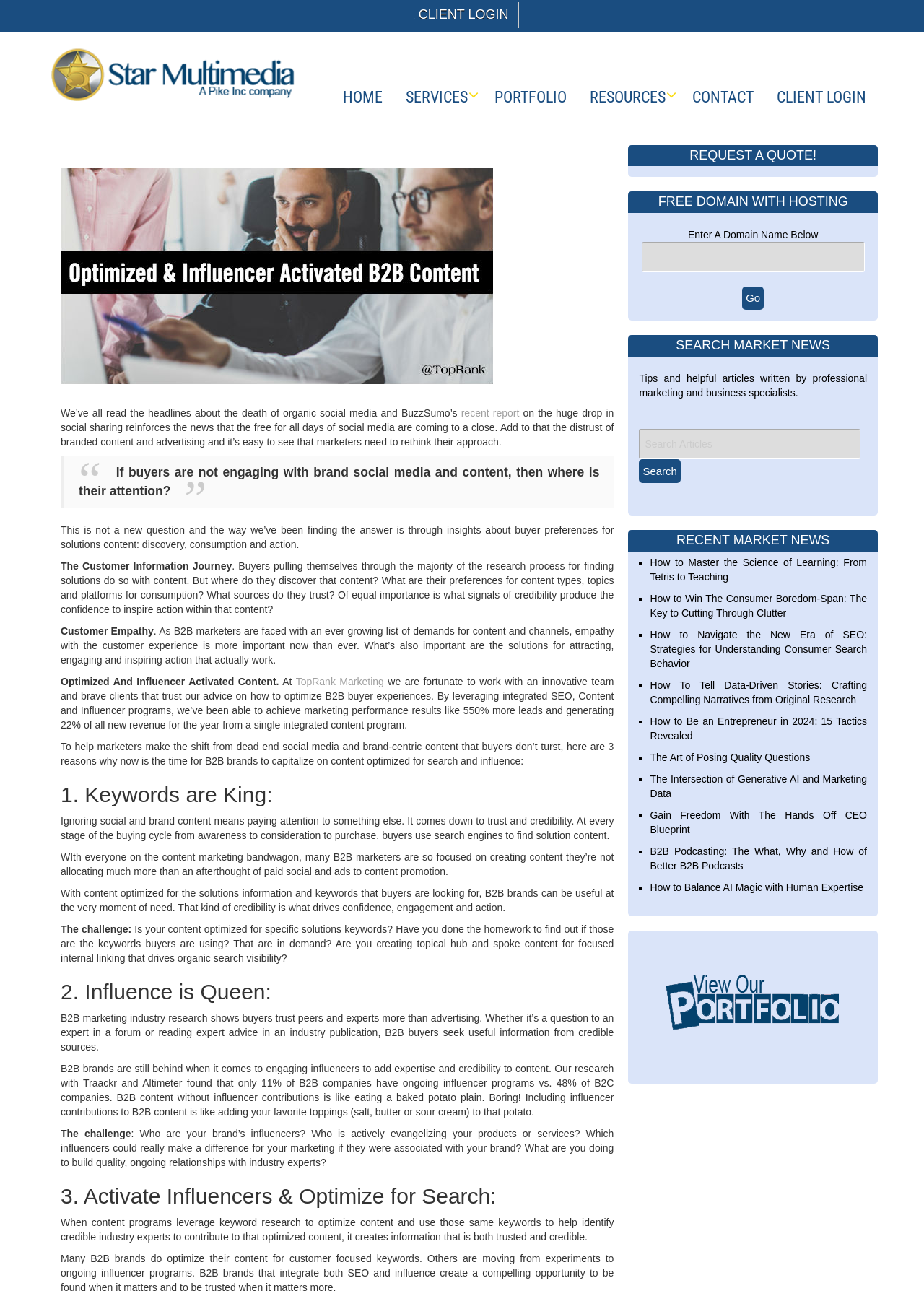Please specify the bounding box coordinates of the region to click in order to perform the following instruction: "Read the recent market news 'How to Master the Science of Learning: From Tetris to Teaching'".

[0.703, 0.429, 0.938, 0.449]